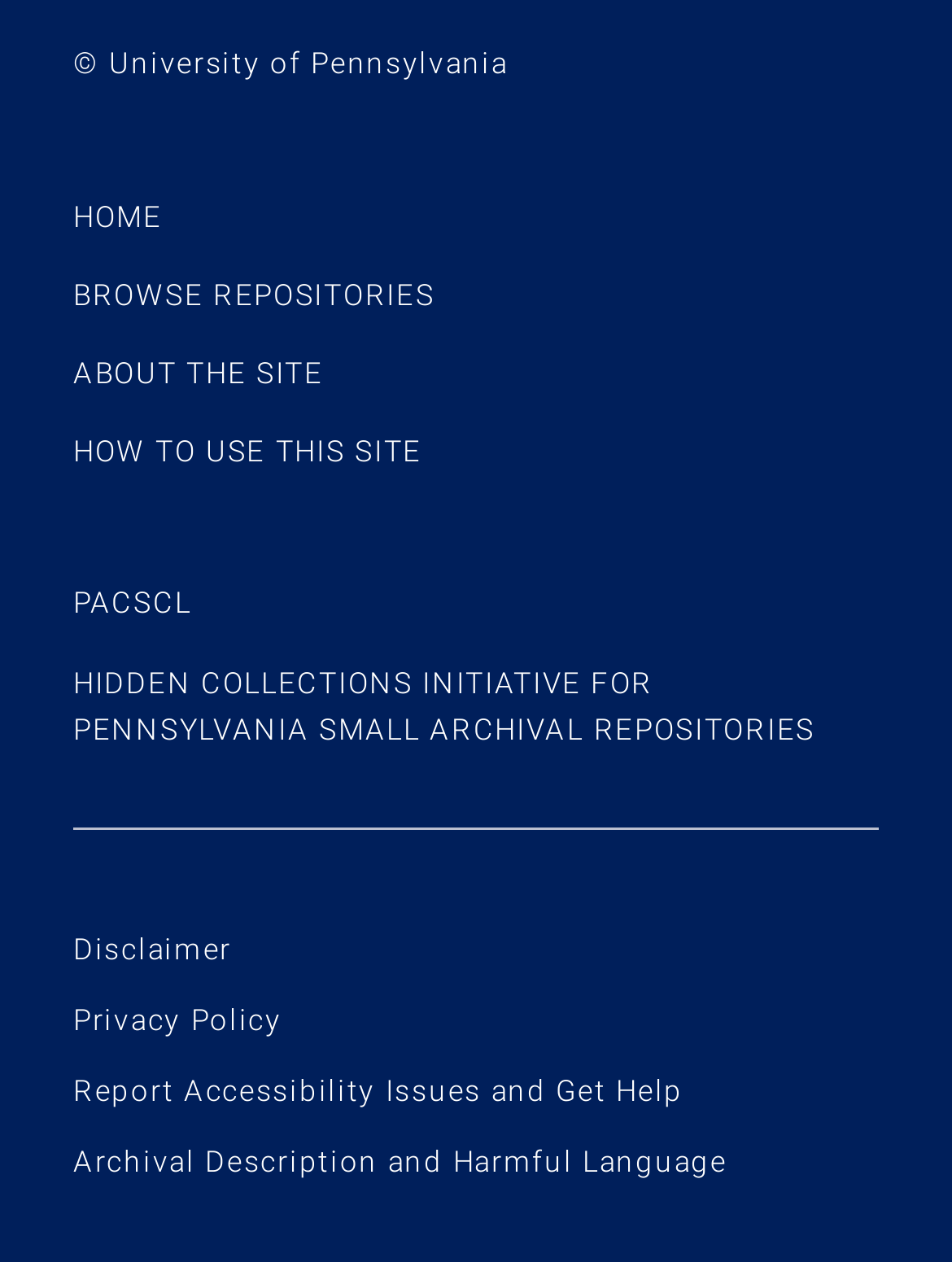Point out the bounding box coordinates of the section to click in order to follow this instruction: "visit PACSCL".

[0.077, 0.465, 0.201, 0.492]